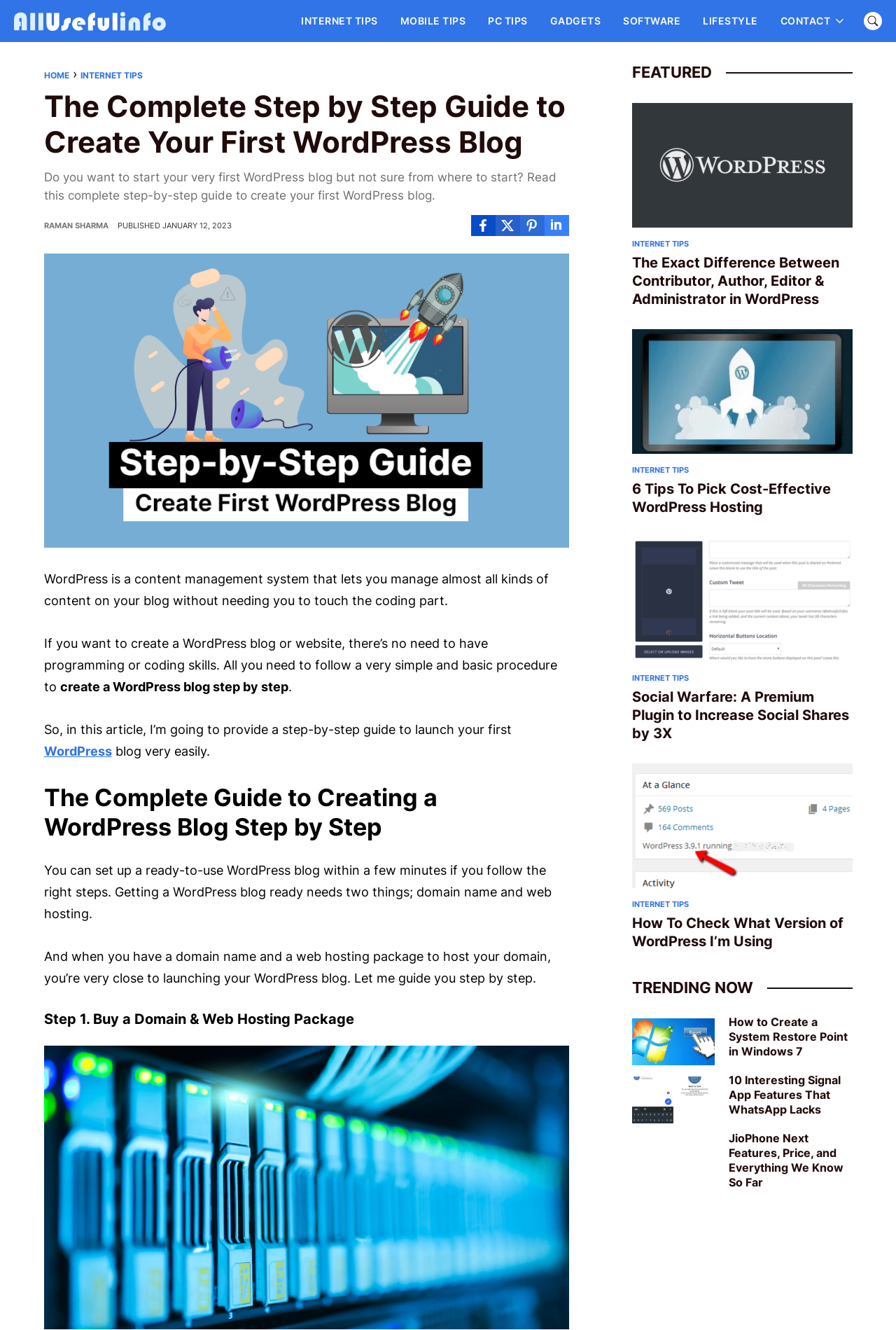Please locate the bounding box coordinates of the element that should be clicked to achieve the given instruction: "Read the article about creating a WordPress blog".

[0.049, 0.128, 0.621, 0.152]